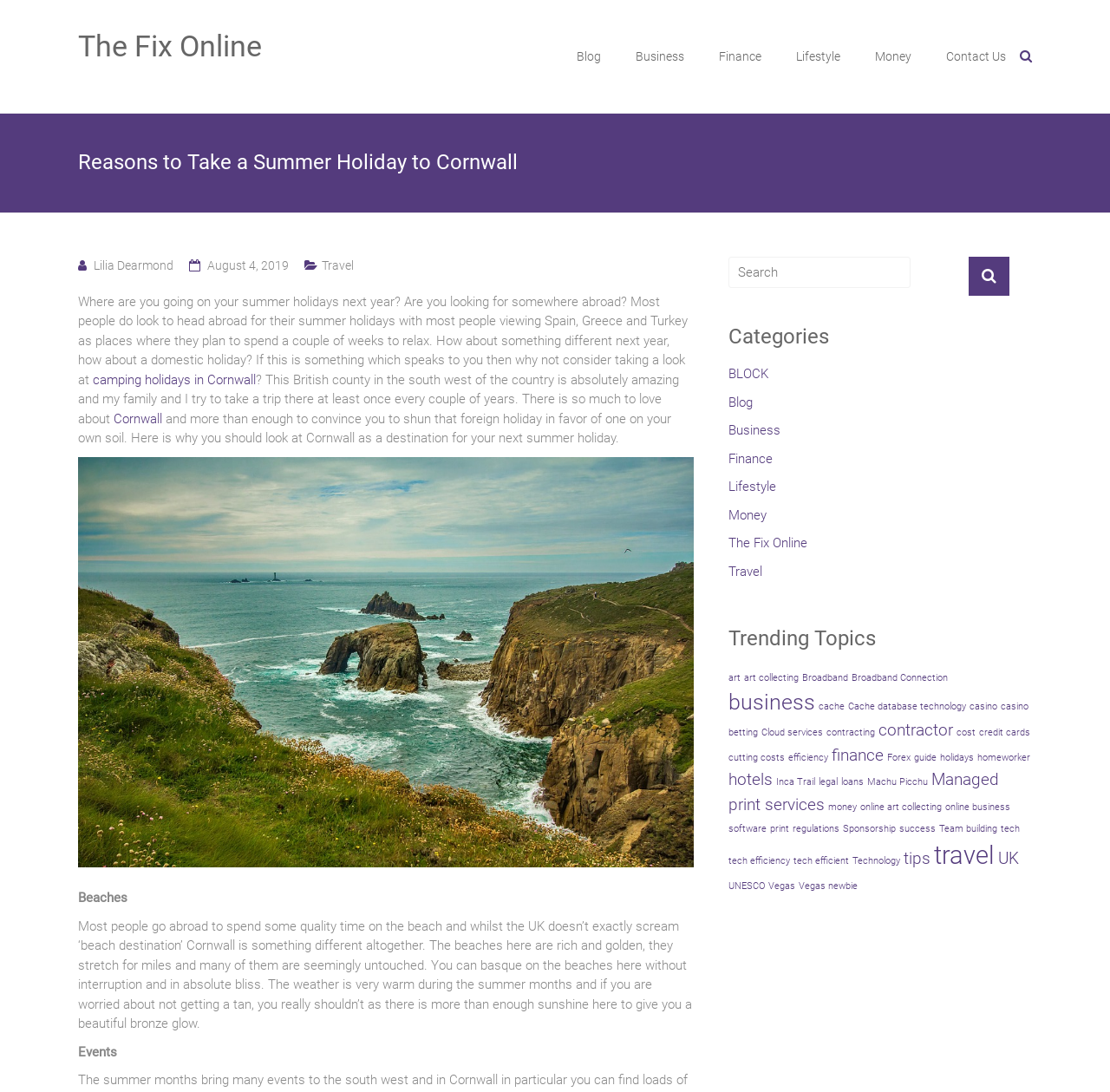Please answer the following query using a single word or phrase: 
What is the author of the article?

Lilia Dearmond